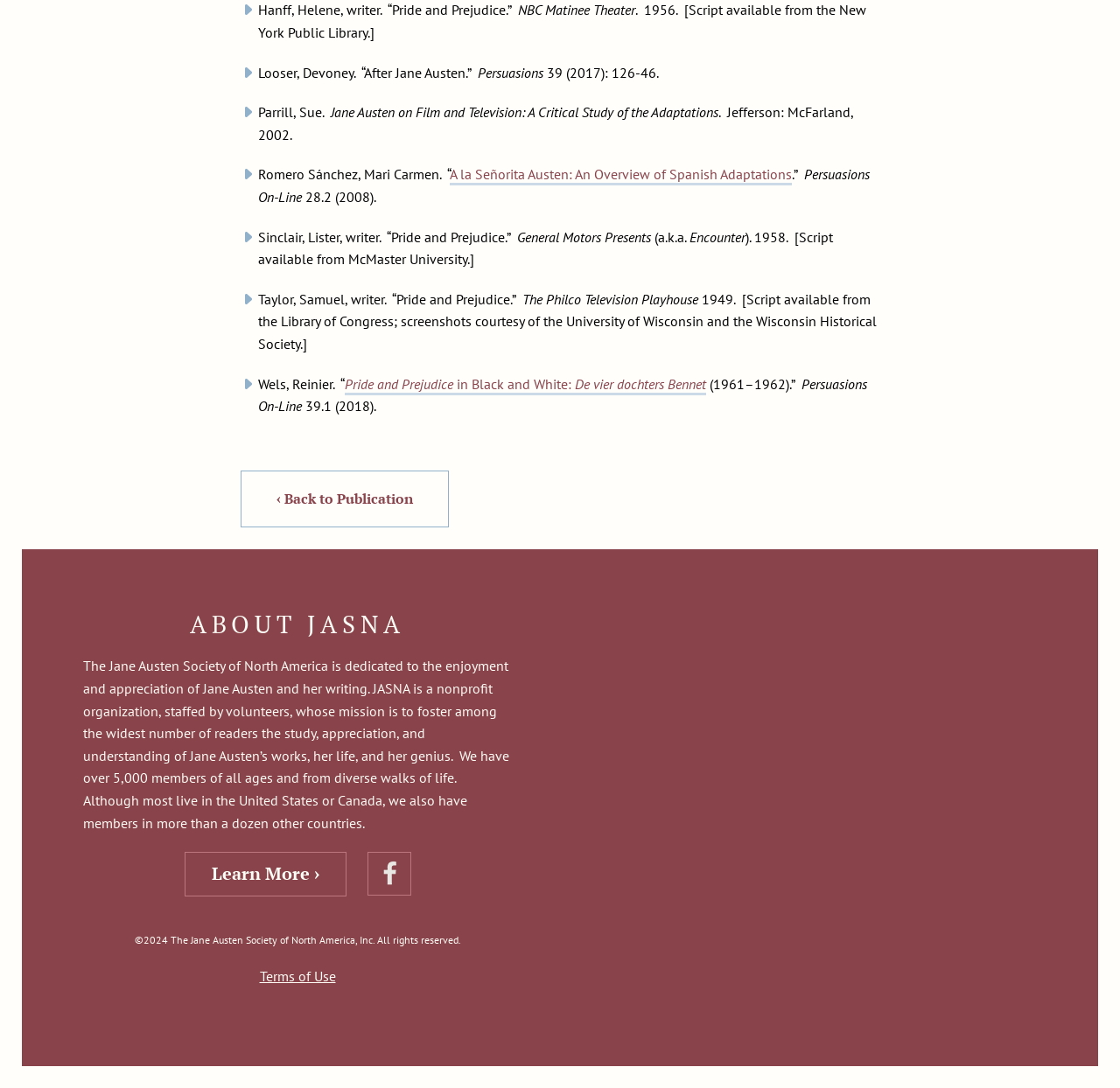What is the name of the organization described on this page?
Can you provide a detailed and comprehensive answer to the question?

I found the name of the organization by reading the text under the heading 'ABOUT JASNA', which states 'The Jane Austen Society of North America is dedicated to the enjoyment and appreciation of Jane Austen and her writing.' The acronym 'JASNA' is used to refer to this organization.